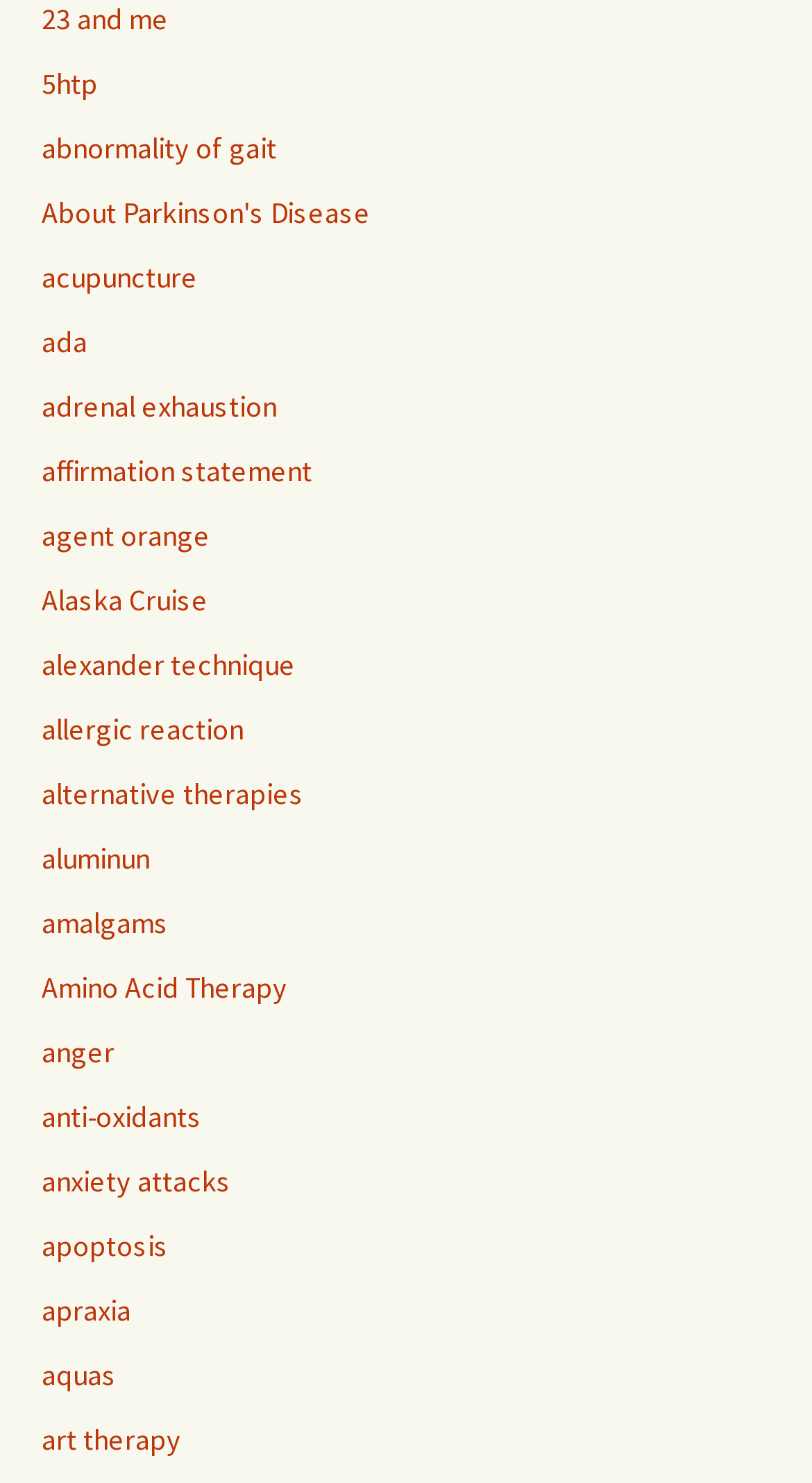What is the link related to a medical condition?
Refer to the screenshot and respond with a concise word or phrase.

About Parkinson's Disease